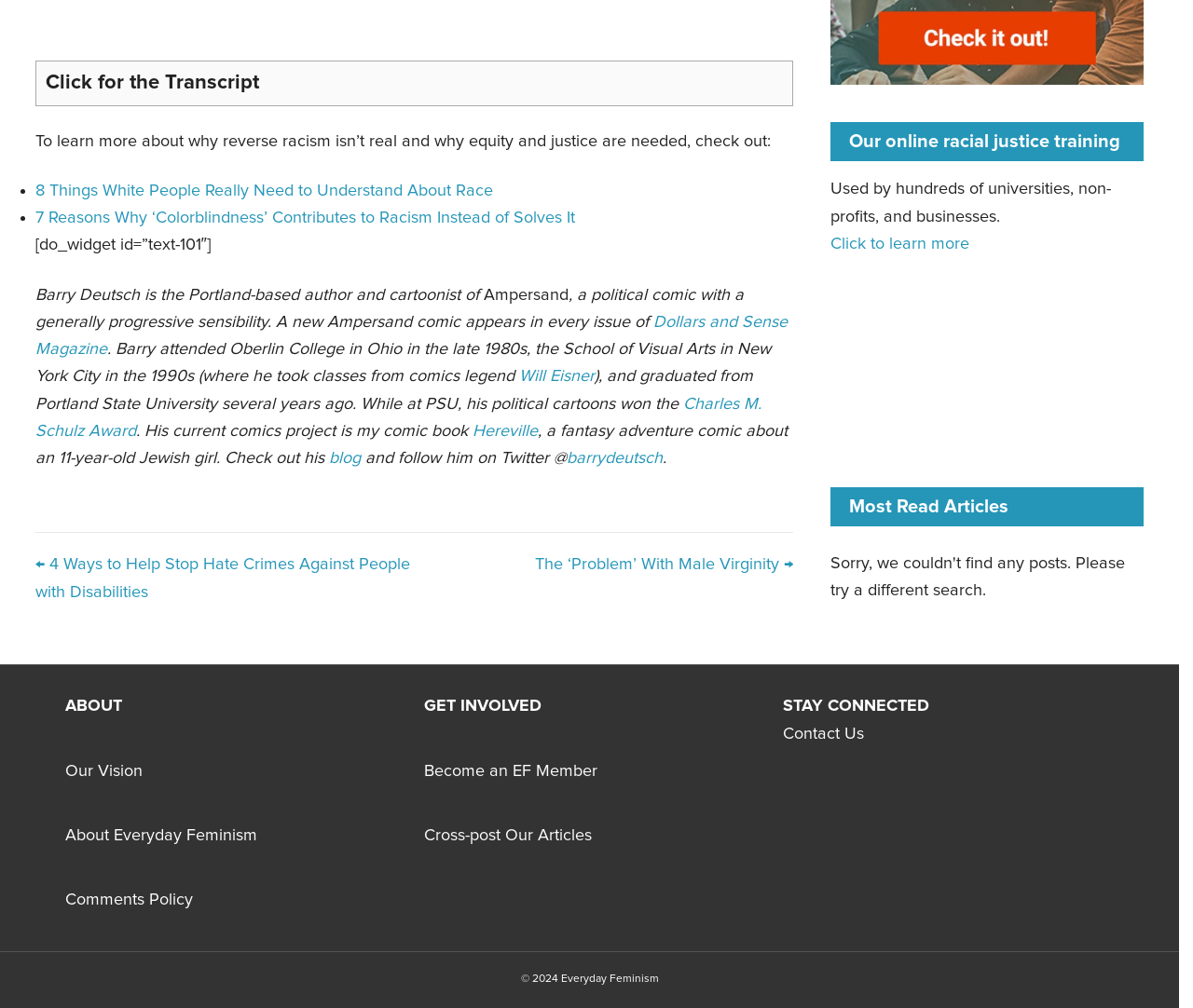Can you find the bounding box coordinates of the area I should click to execute the following instruction: "Read 8 Things White People Really Need to Understand About Race"?

[0.029, 0.181, 0.413, 0.198]